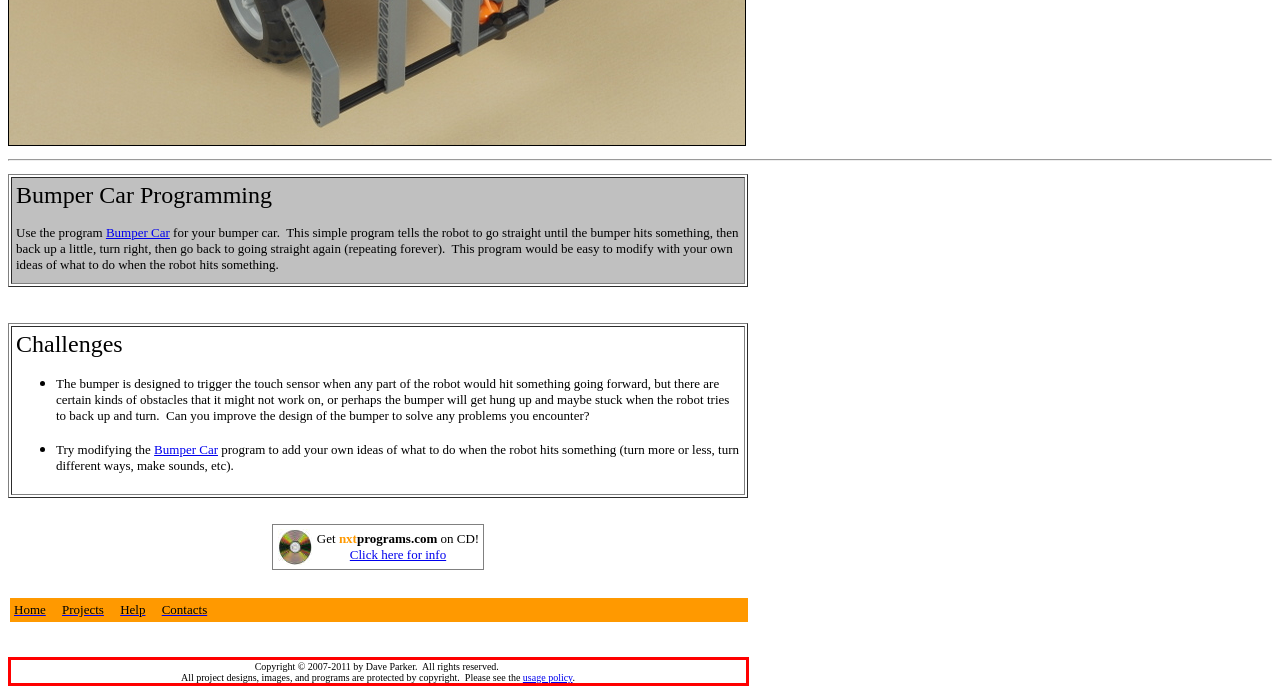Within the screenshot of the webpage, locate the red bounding box and use OCR to identify and provide the text content inside it.

Copyright © 2007-2011 by Dave Parker. All rights reserved. All project designs, images, and programs are protected by copyright. Please see the usage policy.